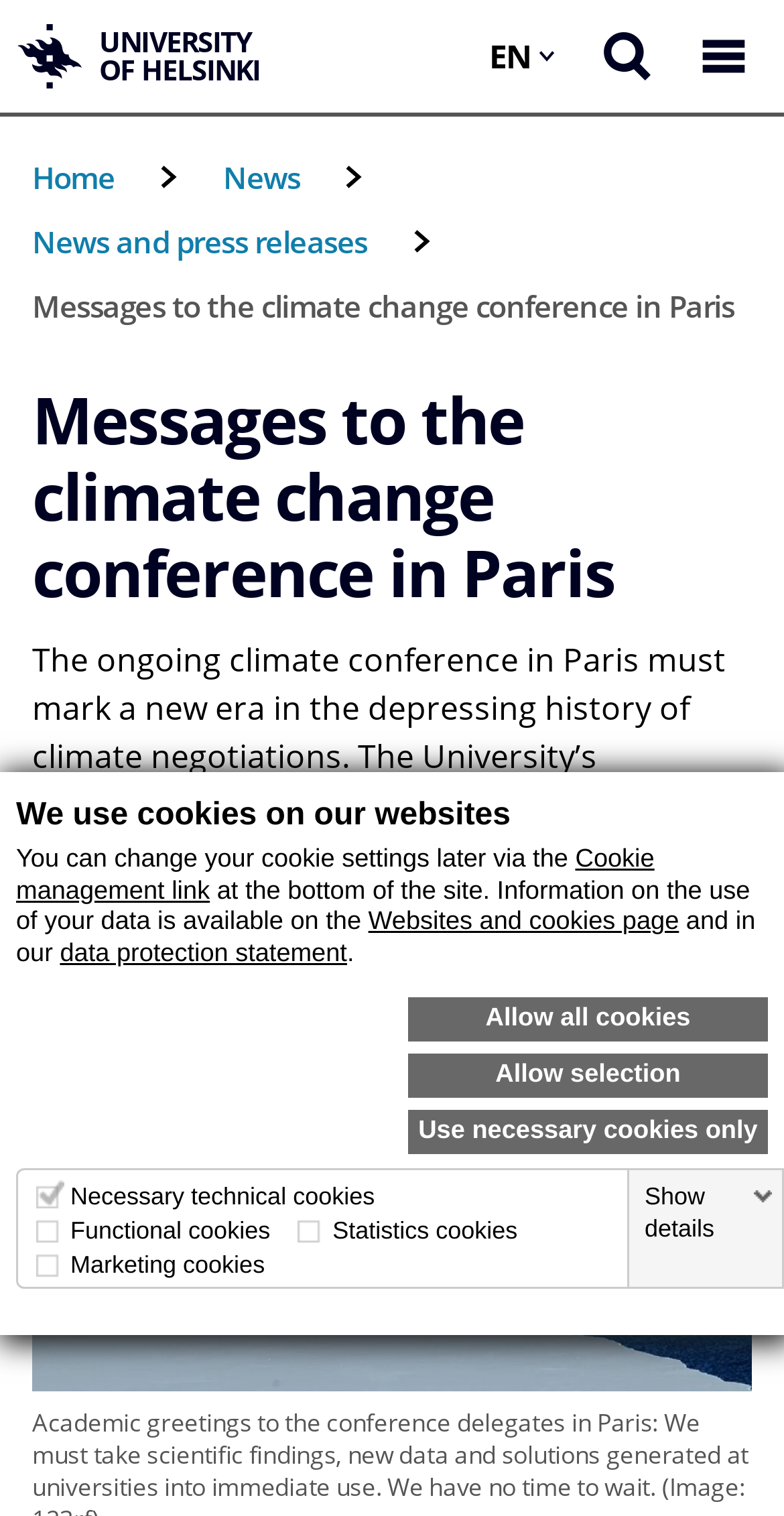Provide the bounding box coordinates for the UI element described in this sentence: "data protection statement". The coordinates should be four float values between 0 and 1, i.e., [left, top, right, bottom].

[0.076, 0.619, 0.443, 0.638]